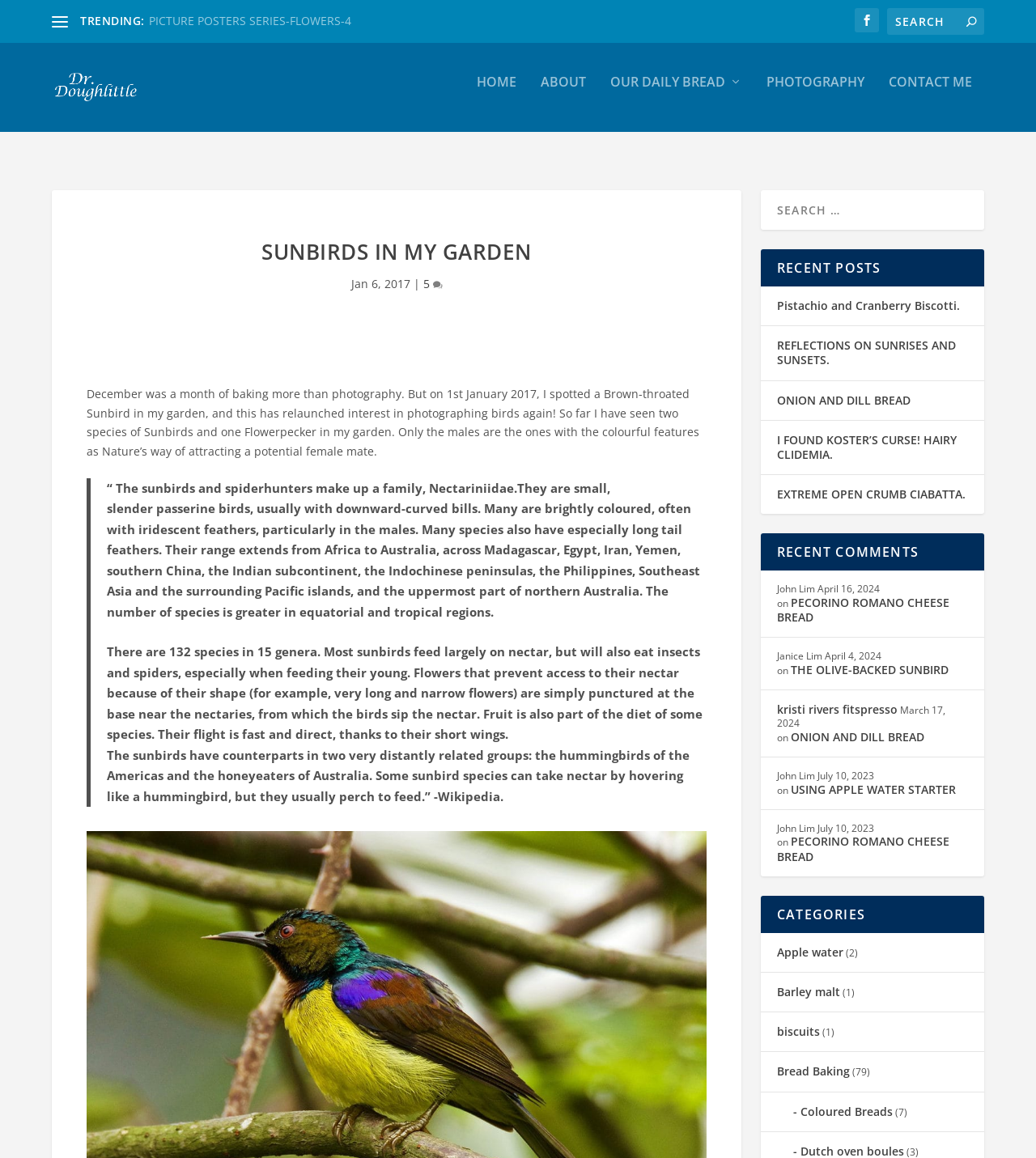Locate the UI element described by Pbx Phone System in the provided webpage screenshot. Return the bounding box coordinates in the format (top-left x, top-left y, bottom-right x, bottom-right y), ensuring all values are between 0 and 1.

None